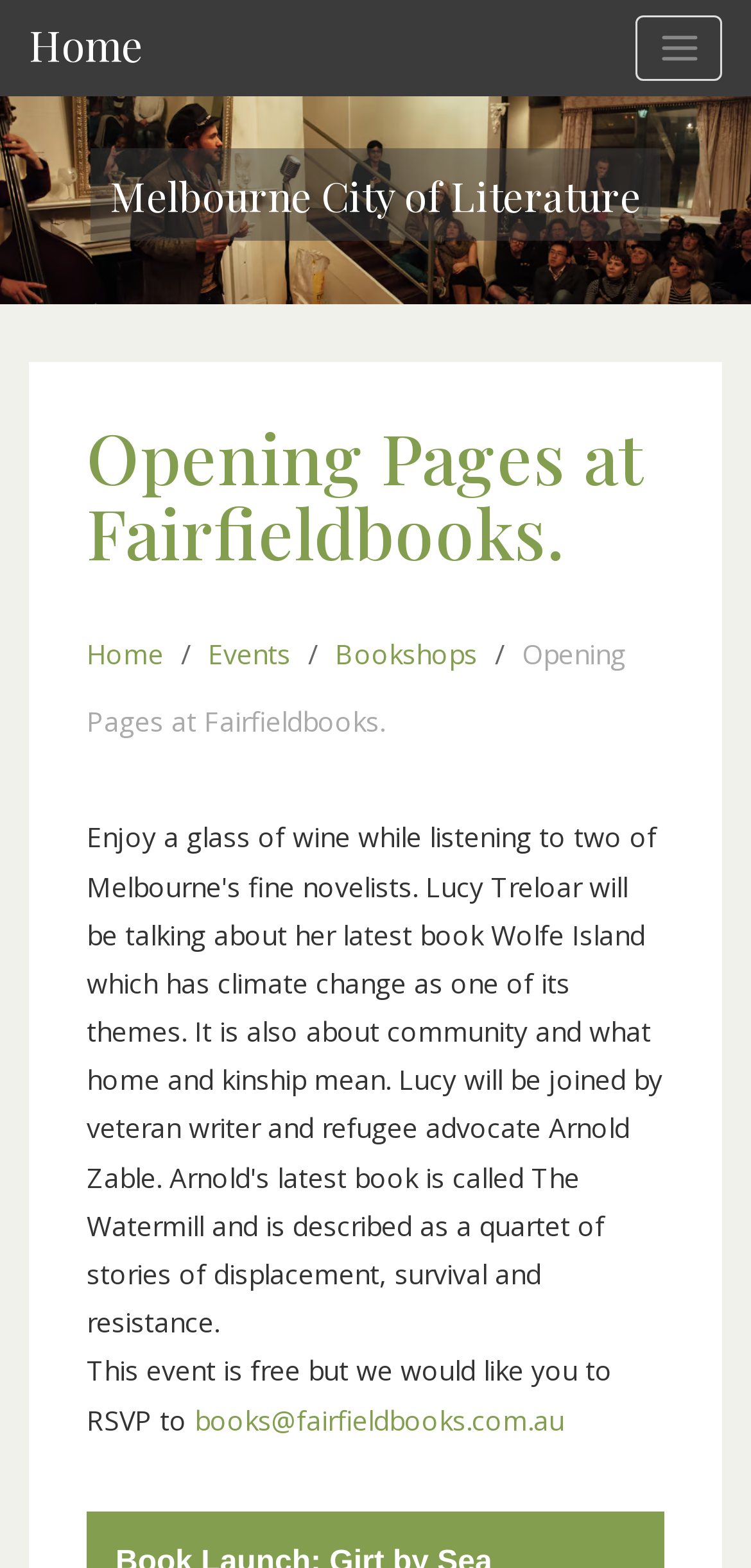Give a one-word or one-phrase response to the question: 
What is the email address to RSVP to?

books@fairfieldbooks.com.au